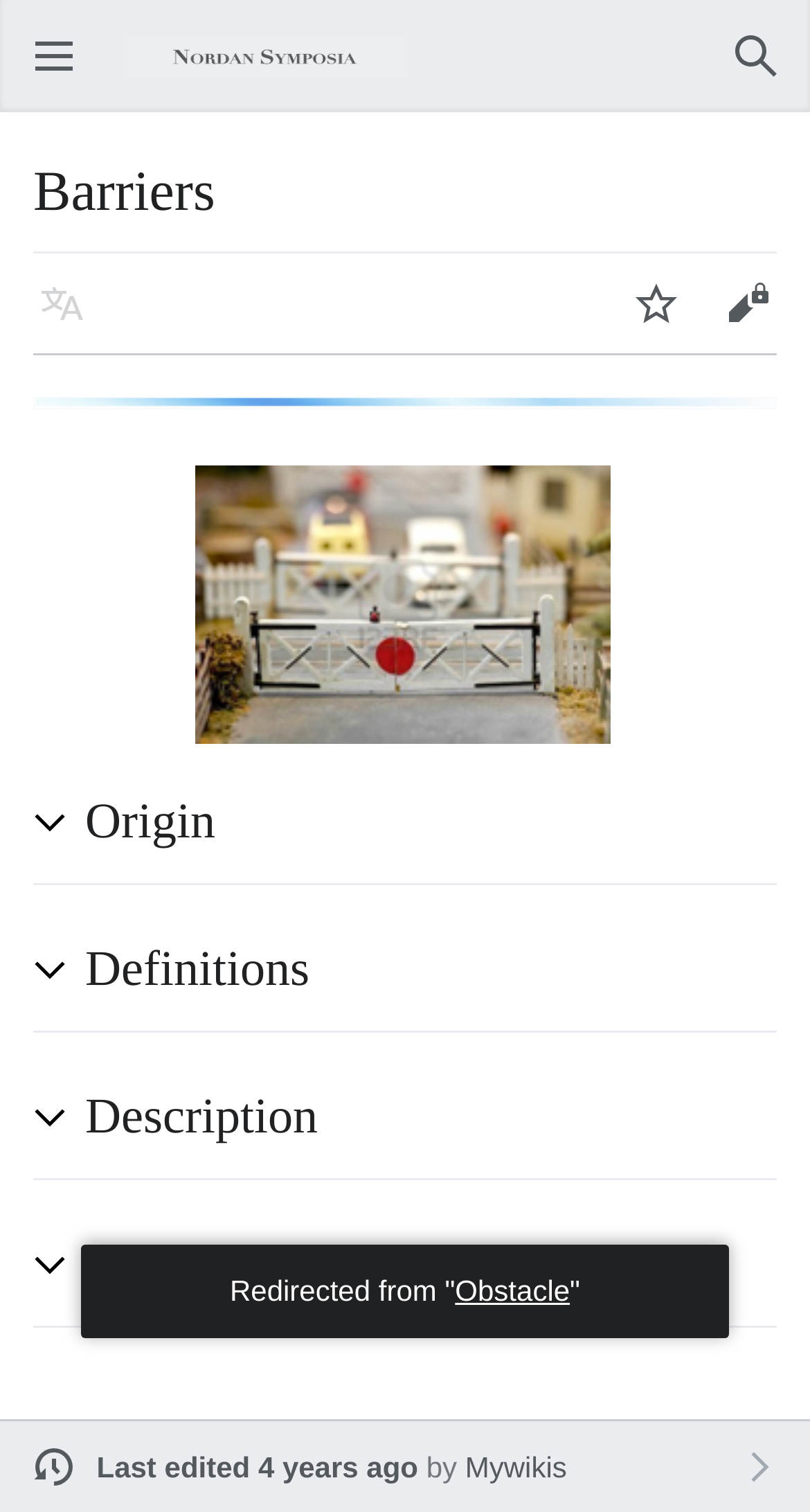Answer the question using only one word or a concise phrase: What is the purpose of the 'Open main menu' button?

To open the main menu